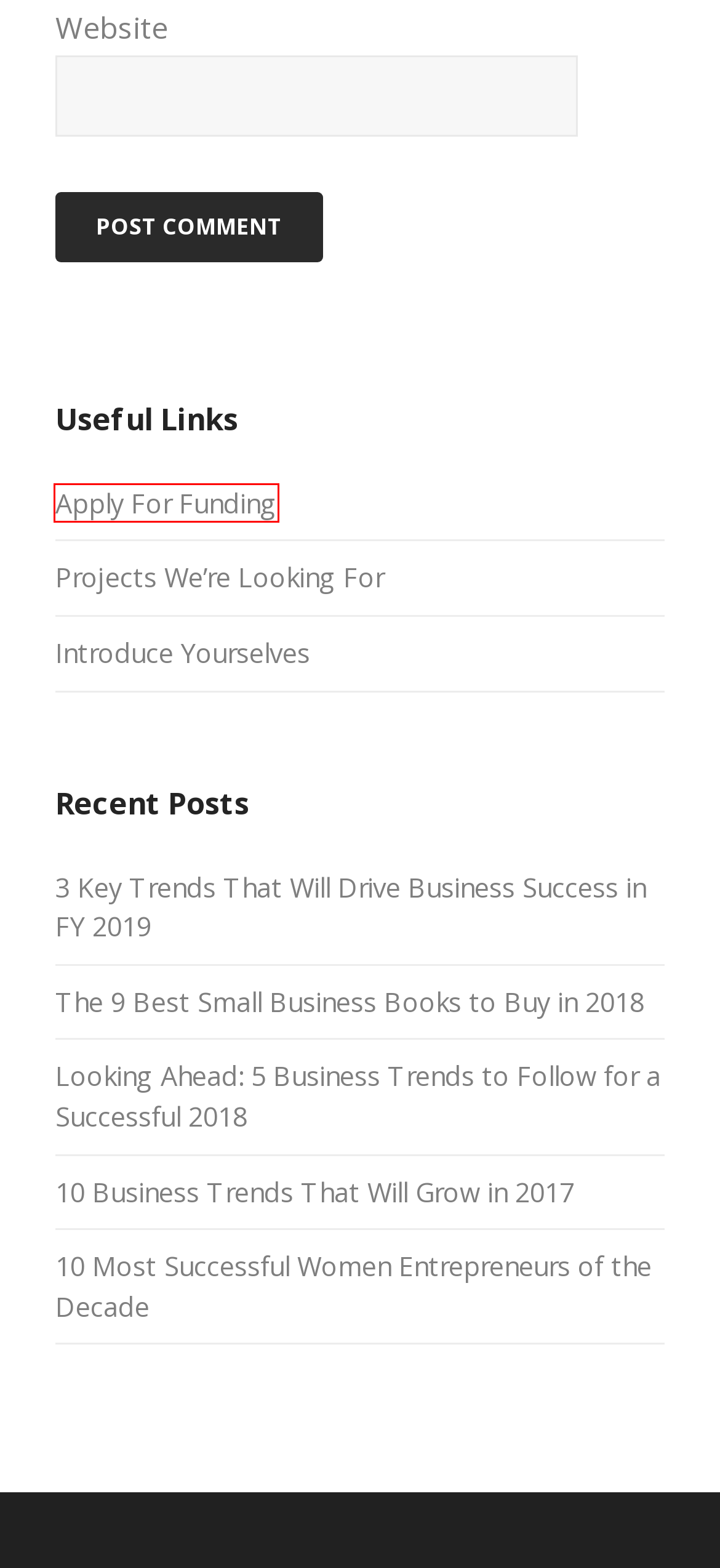You have a screenshot of a webpage with a red bounding box around an element. Choose the best matching webpage description that would appear after clicking the highlighted element. Here are the candidates:
A. 10 Business Trends That Will Grow in 2017 | Venture Capital Fund Australia
B. Projects We’re Looking For | Venture Capital Fund Australia
C. Looking Ahead: 5 Business Trends to Follow for a Successful 2018 | Venture Capital Fund Australia
D. Apply For Funding | Venture Capital Fund Australia
E. 10 Most Successful Women Entrepreneurs of the Decade | Venture Capital Fund Australia
F. Resources | Venture Capital Fund Australia
G. Introduce Yourselves | Venture Capital Fund Australia
H. Uncategorized | Venture Capital Fund Australia

D